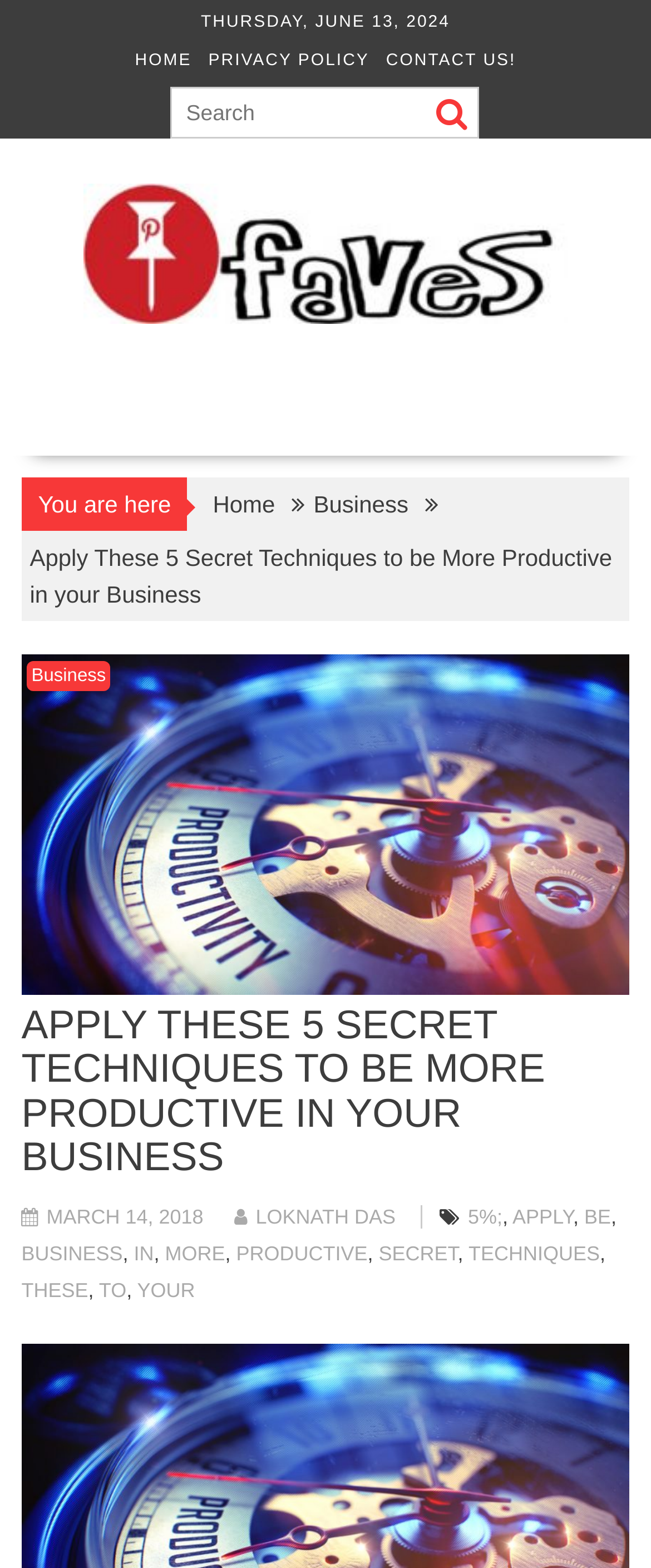Can you provide the bounding box coordinates for the element that should be clicked to implement the instruction: "read the article"?

[0.033, 0.641, 0.967, 0.753]